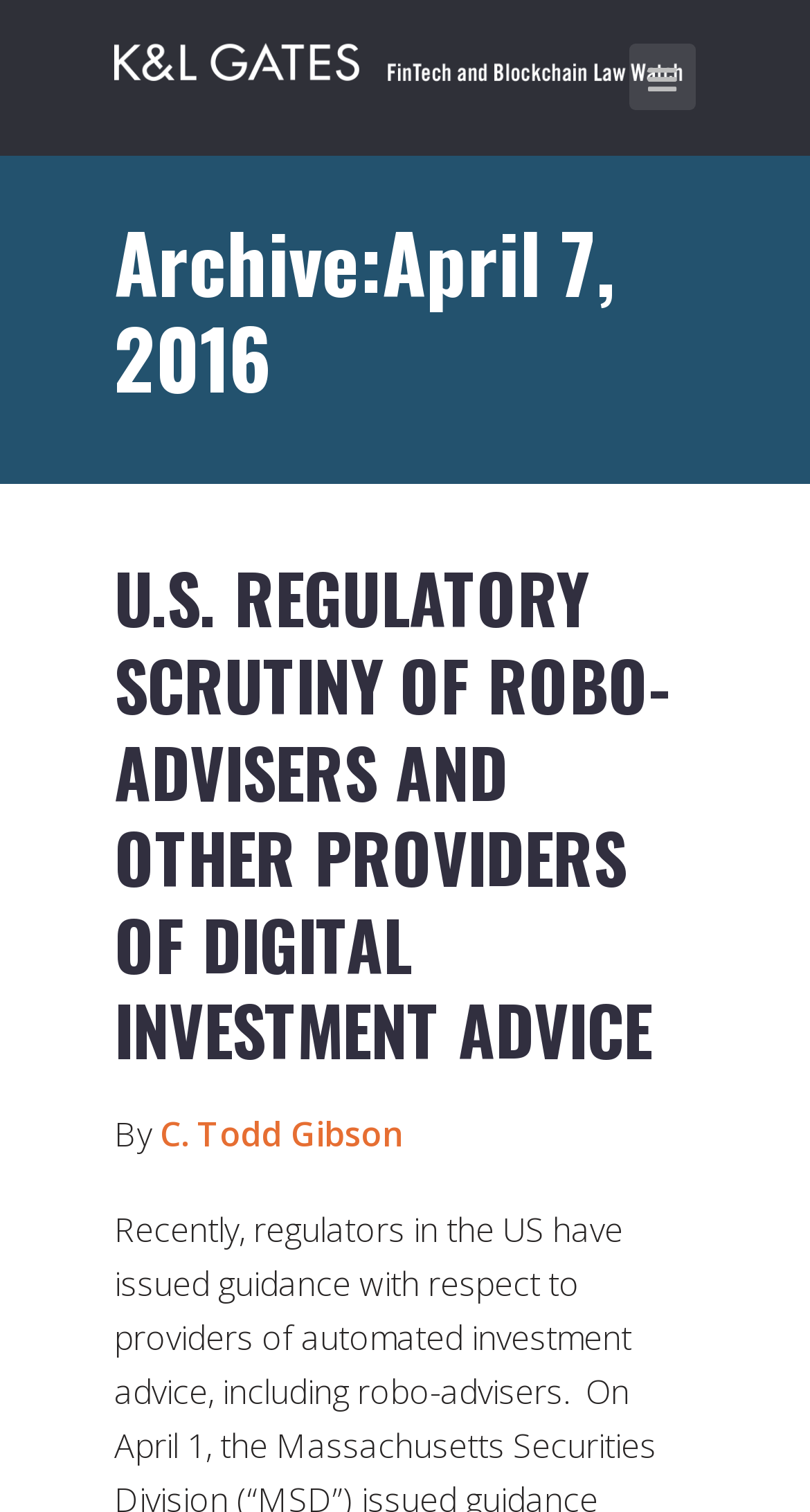Respond with a single word or phrase for the following question: 
How many links are there in the header?

2